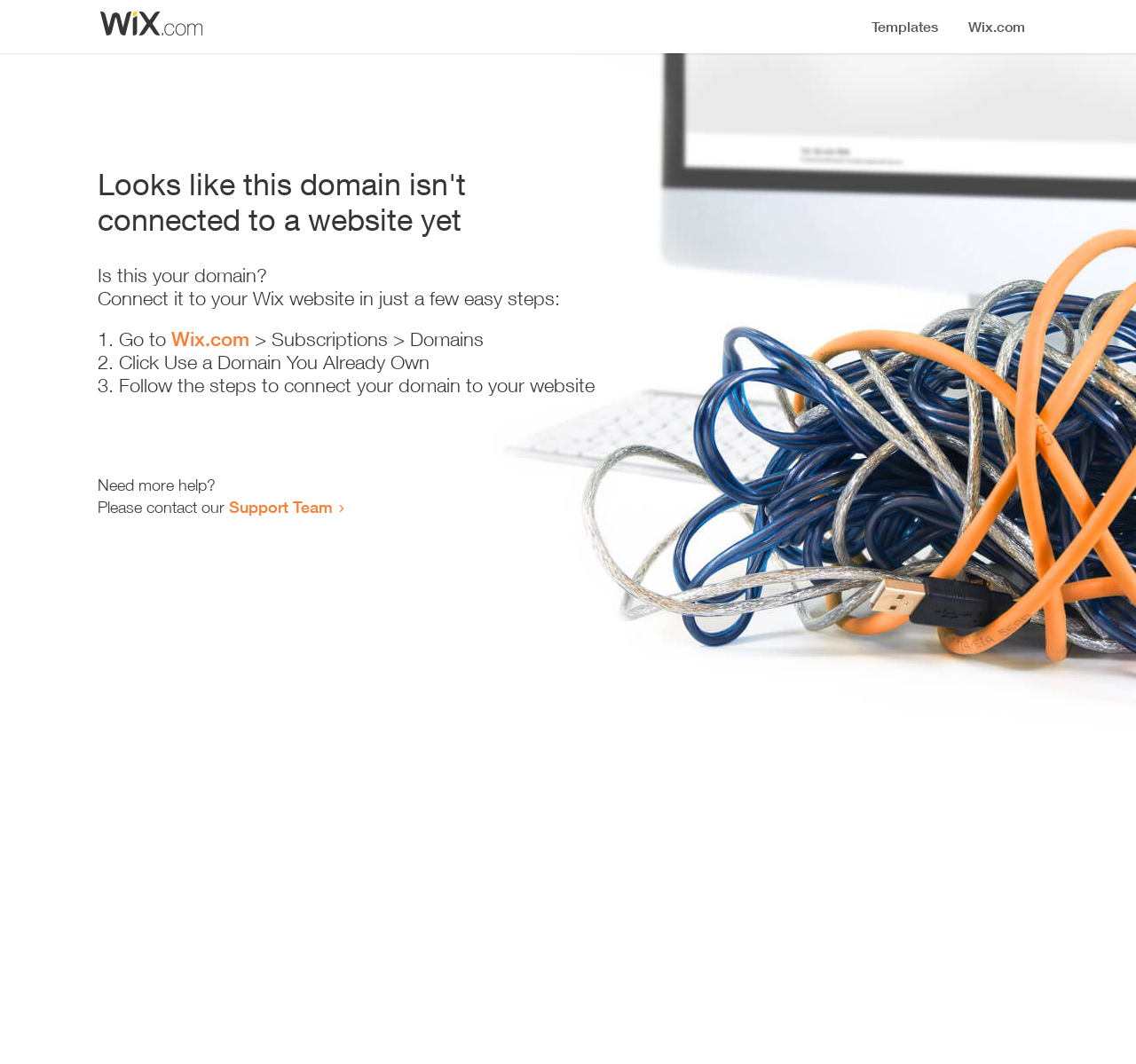What is the current status of this domain? Look at the image and give a one-word or short phrase answer.

Not connected to a website